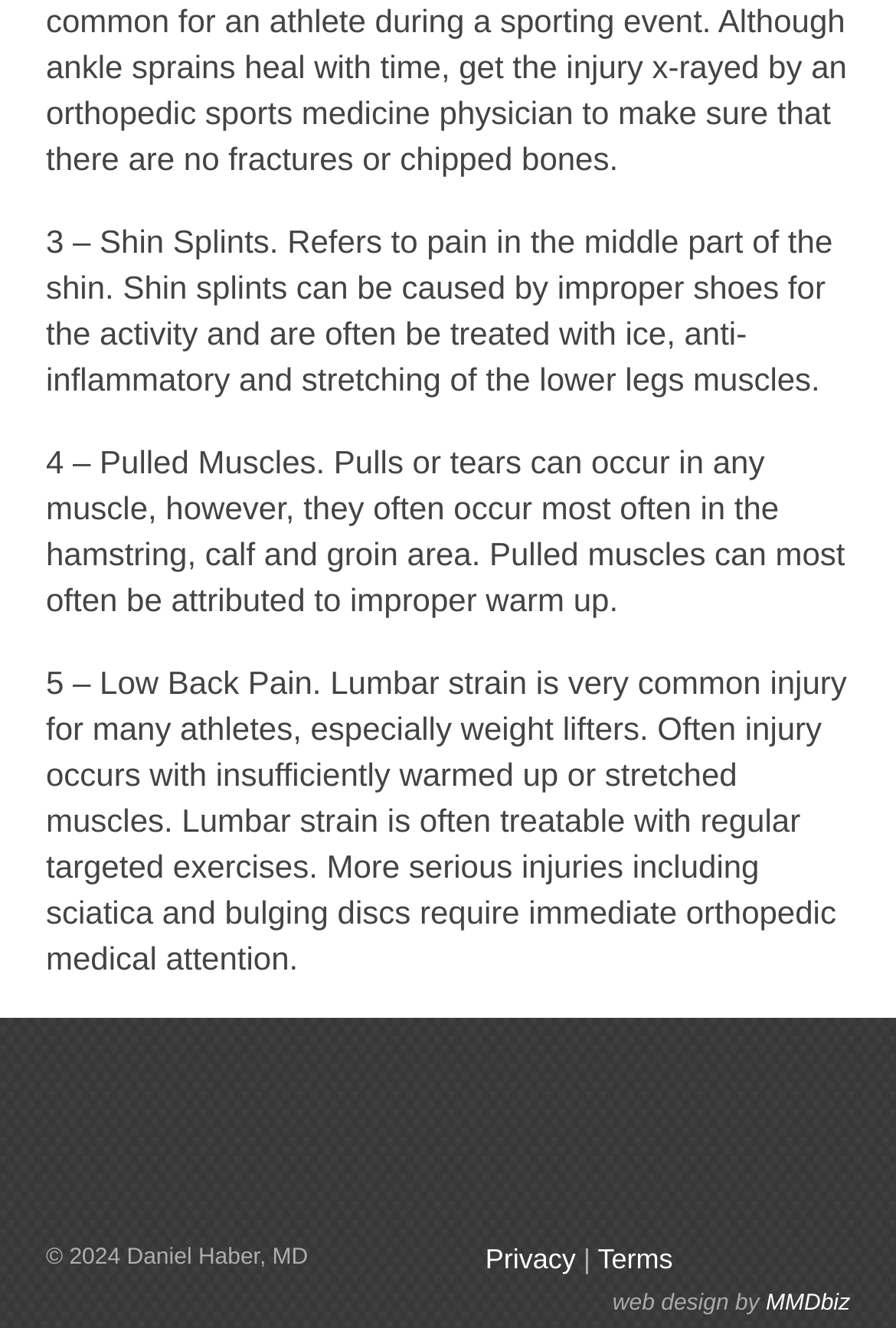Use a single word or phrase to answer the question: Who is the author of the webpage?

Daniel Haber, MD